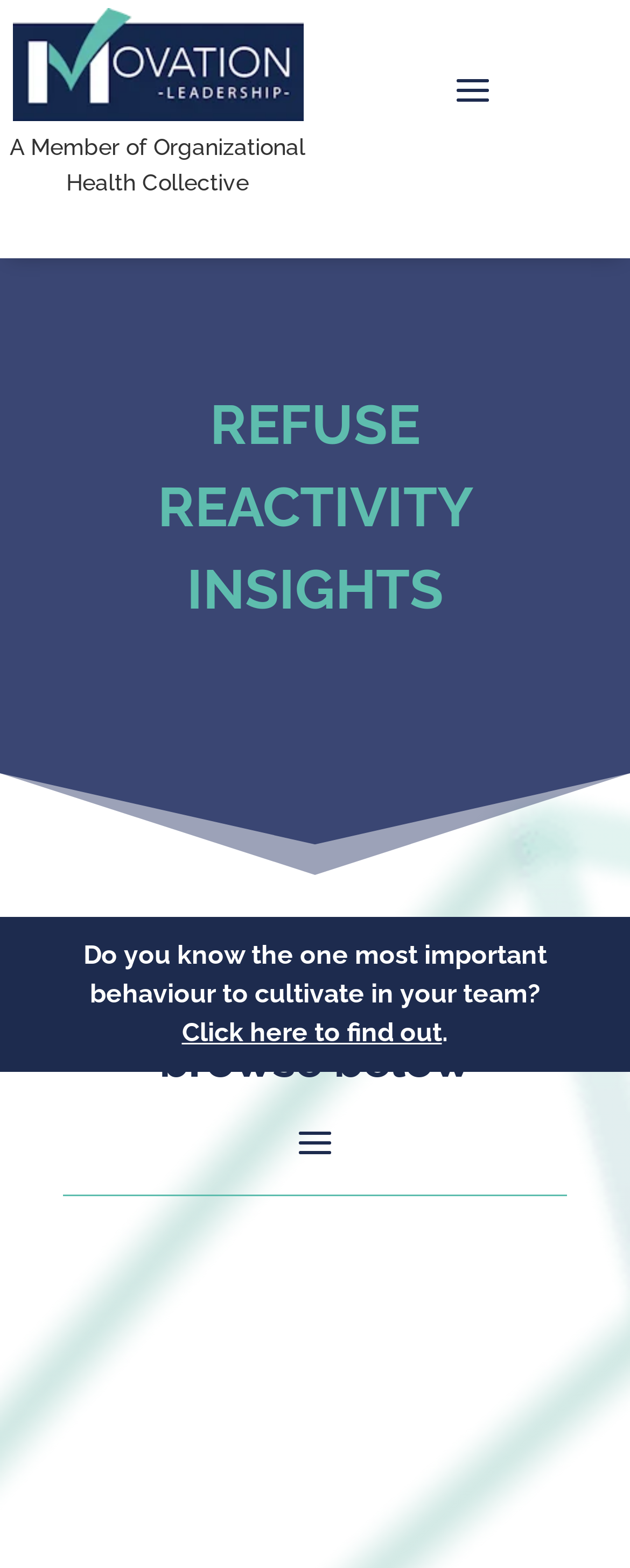Determine the webpage's heading and output its text content.

REFUSE REACTIVITY INSIGHTS